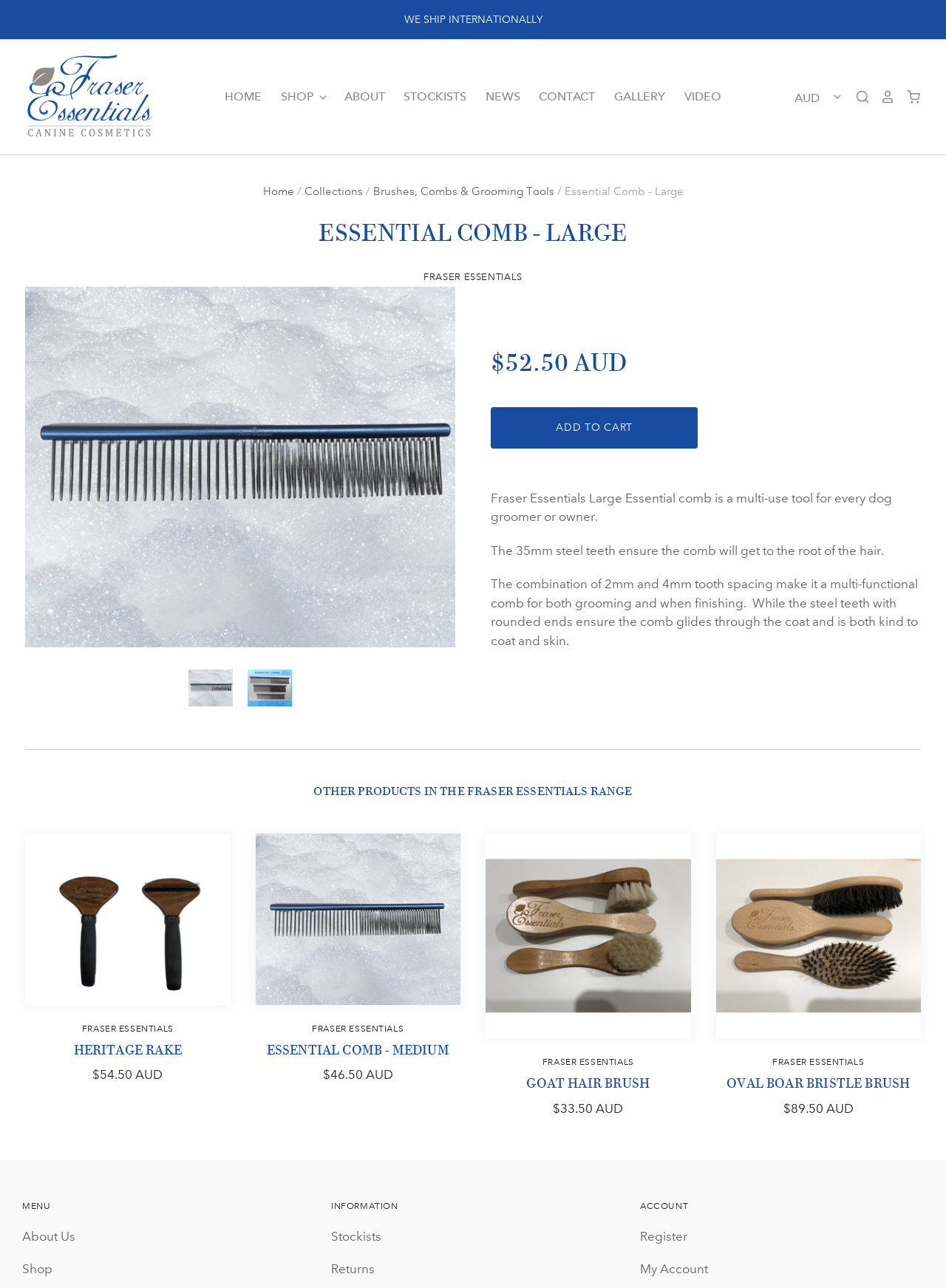Determine the bounding box coordinates in the format (top-left x, top-left y, bottom-right x, bottom-right y). Ensure all values are floating point numbers between 0 and 1. Identify the bounding box of the UI element described by: Brushes, Combs & Grooming Tools

[0.394, 0.143, 0.586, 0.154]